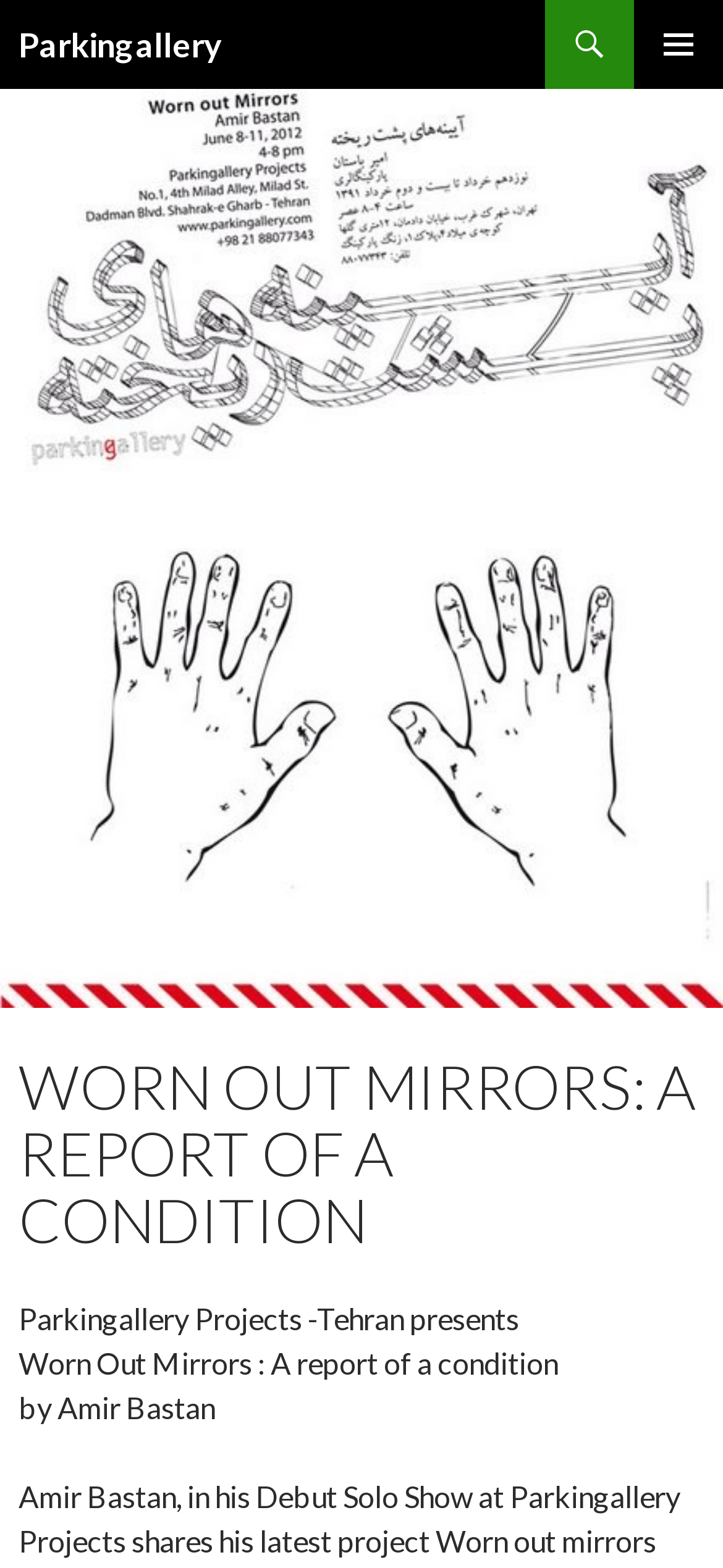What is the purpose of the 'SKIP TO CONTENT' link?
Respond to the question with a single word or phrase according to the image.

To skip to content